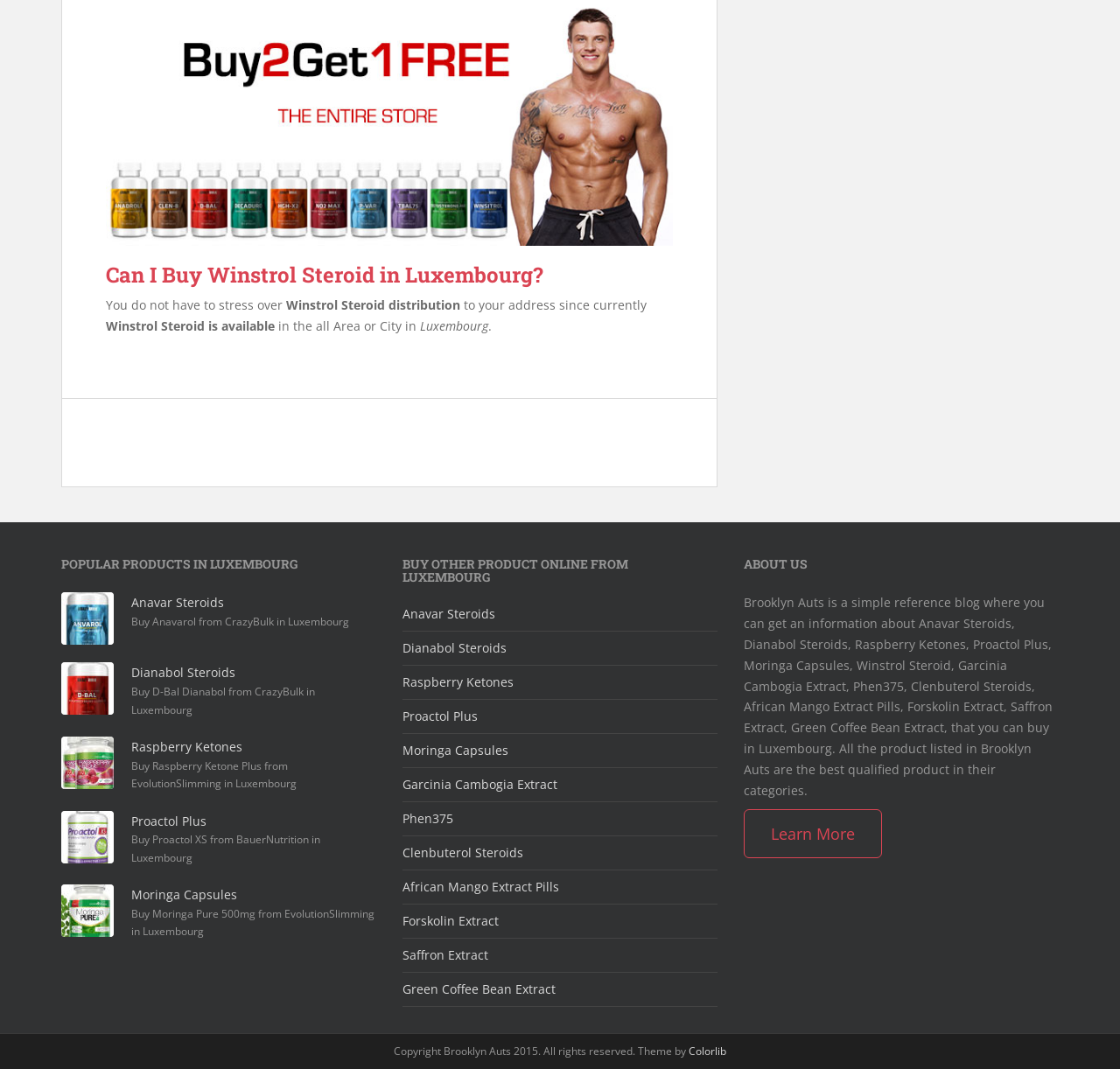Please determine the bounding box coordinates of the element's region to click for the following instruction: "Click on 'Anavar Steroids'".

[0.055, 0.57, 0.102, 0.585]